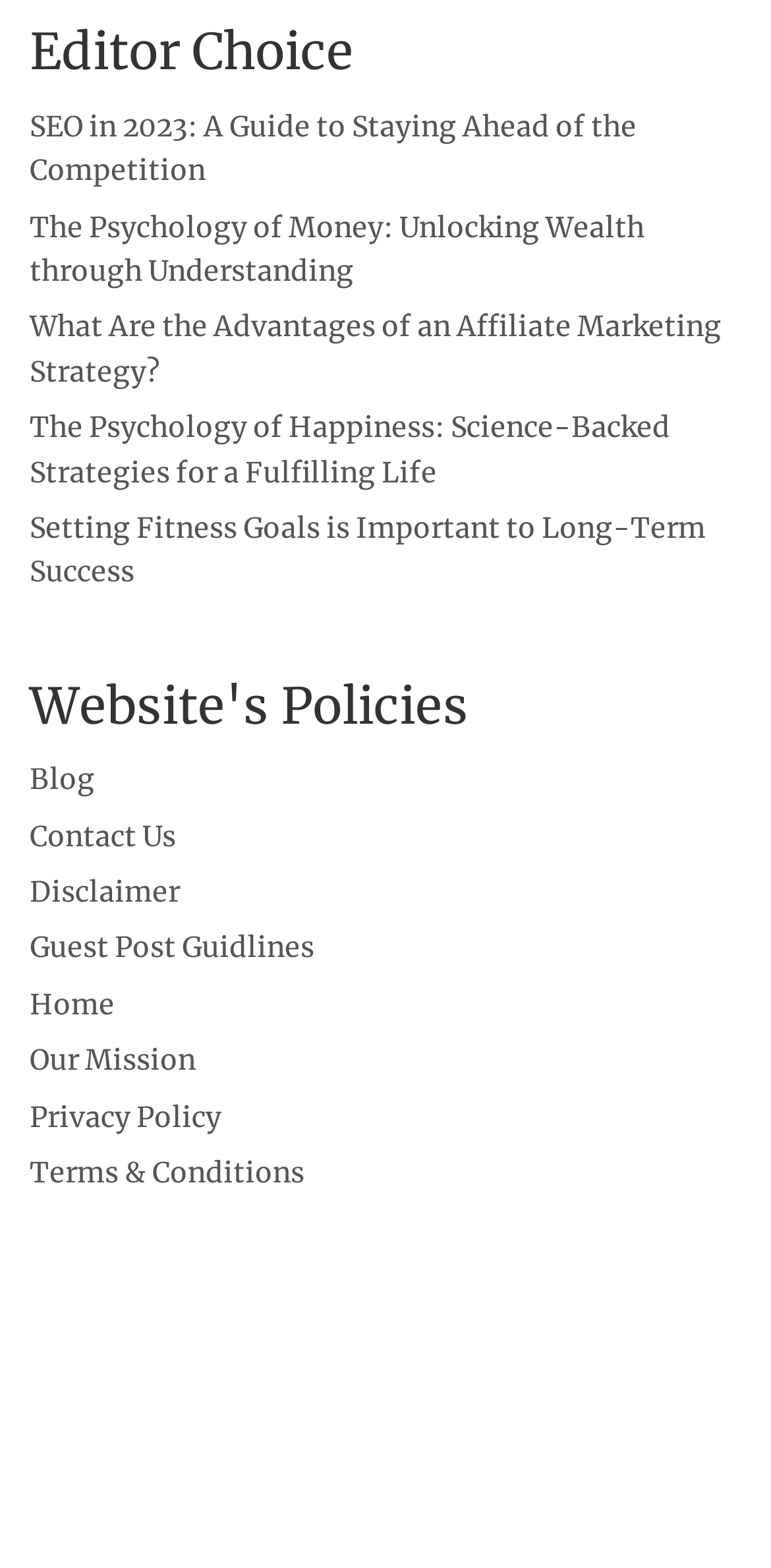Given the element description Home, predict the bounding box coordinates for the UI element in the webpage screenshot. The format should be (top-left x, top-left y, bottom-right x, bottom-right y), and the values should be between 0 and 1.

[0.038, 0.629, 0.149, 0.652]